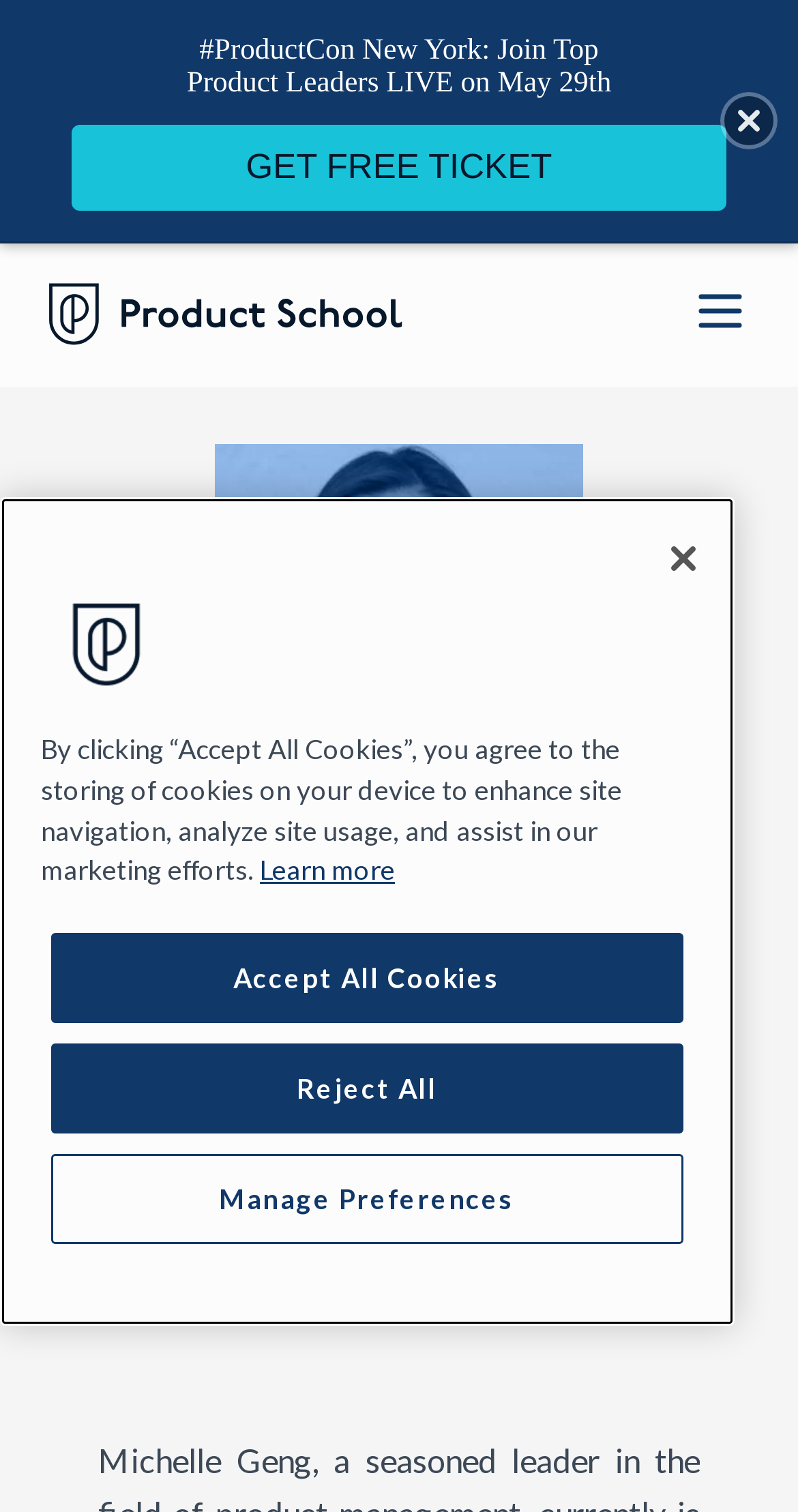Give a one-word or short phrase answer to the question: 
What is Michelle's current job title?

Senior Product Manager